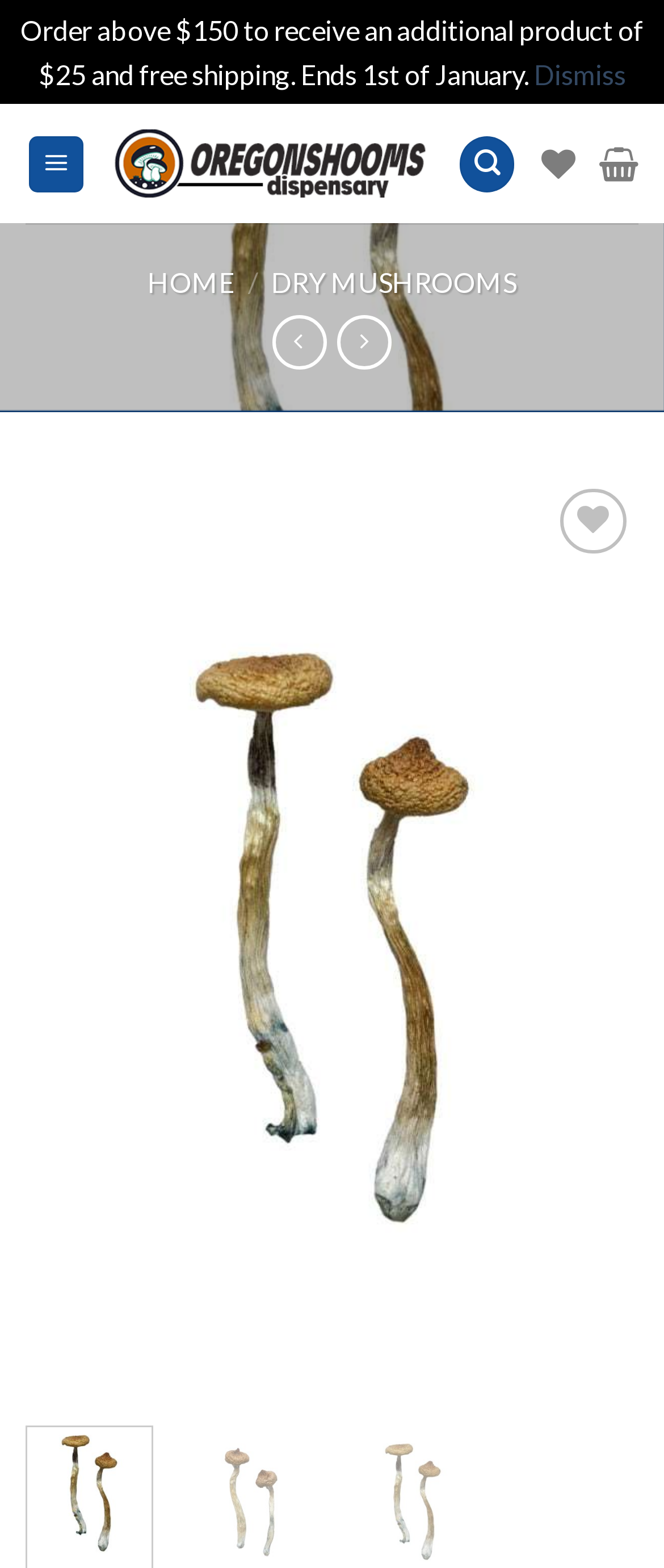How many images are there on the product page?
Look at the screenshot and give a one-word or phrase answer.

3